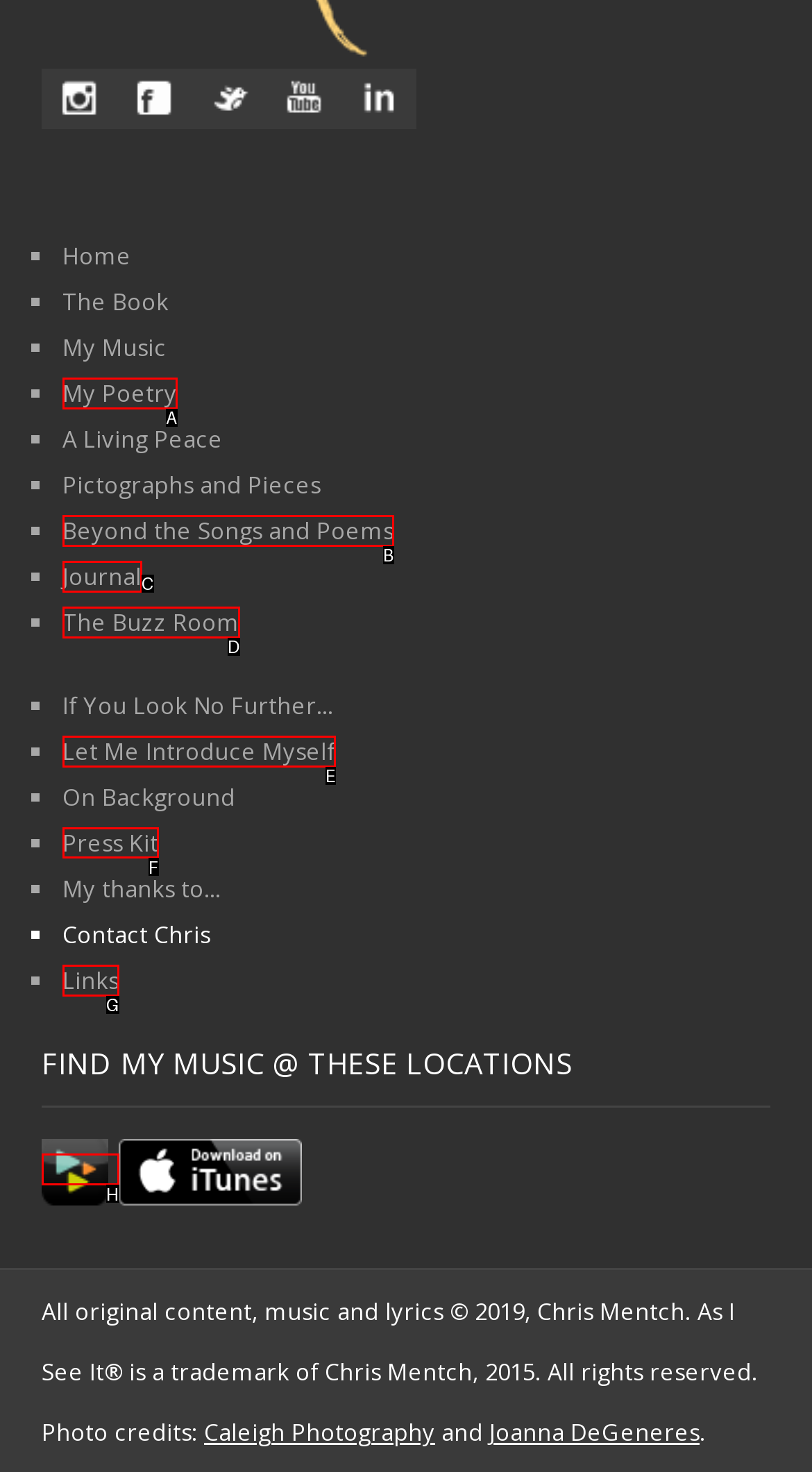For the given instruction: Check out the Press Kit, determine which boxed UI element should be clicked. Answer with the letter of the corresponding option directly.

F